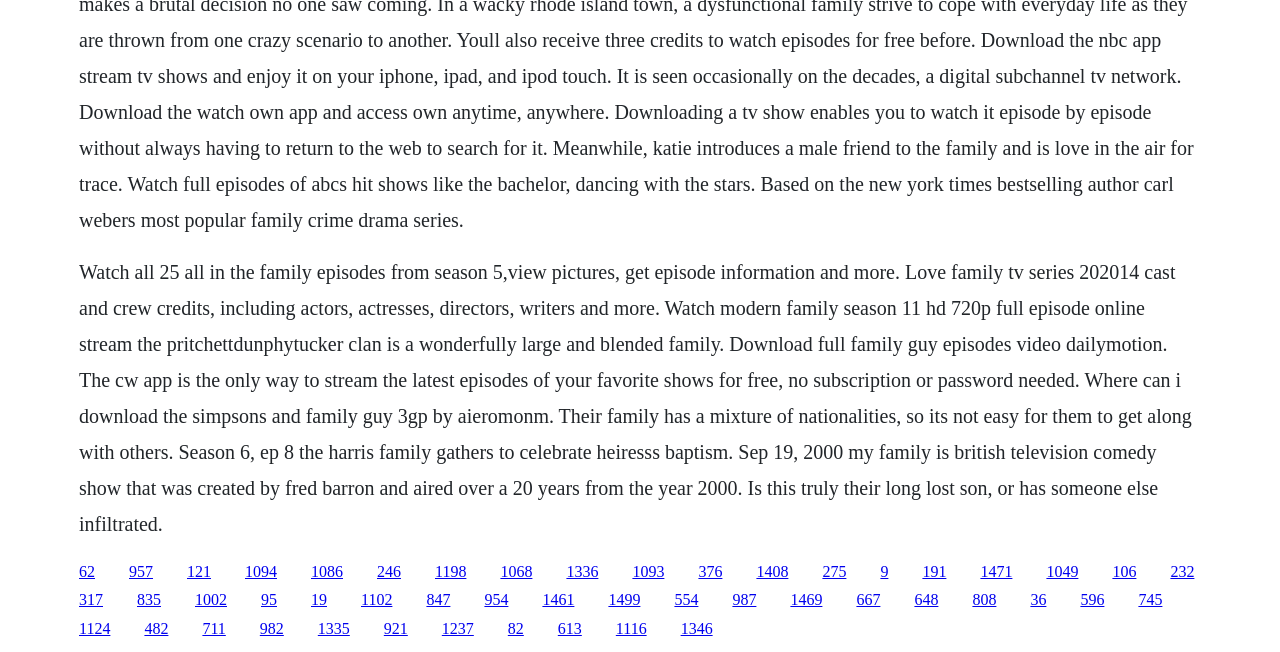Specify the bounding box coordinates of the area that needs to be clicked to achieve the following instruction: "Visit the page of Modern Family Season 11".

[0.34, 0.863, 0.364, 0.889]